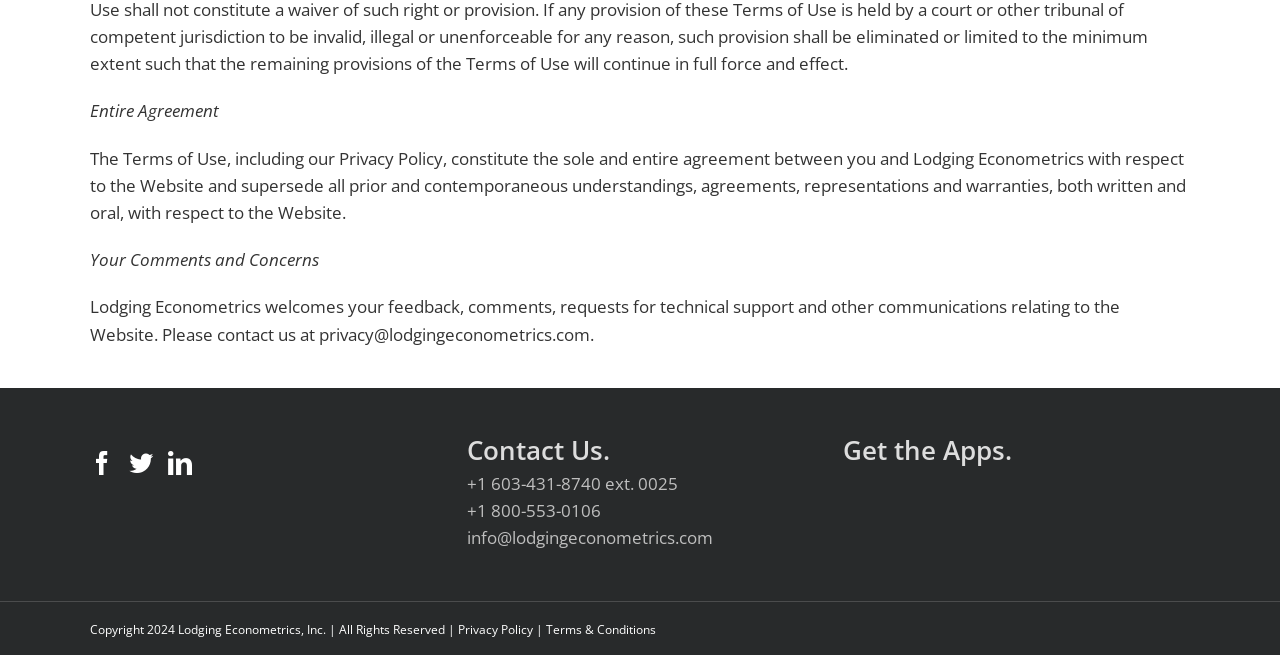Answer the following query concisely with a single word or phrase:
What is the email address for technical support?

privacy@lodgingeconometrics.com